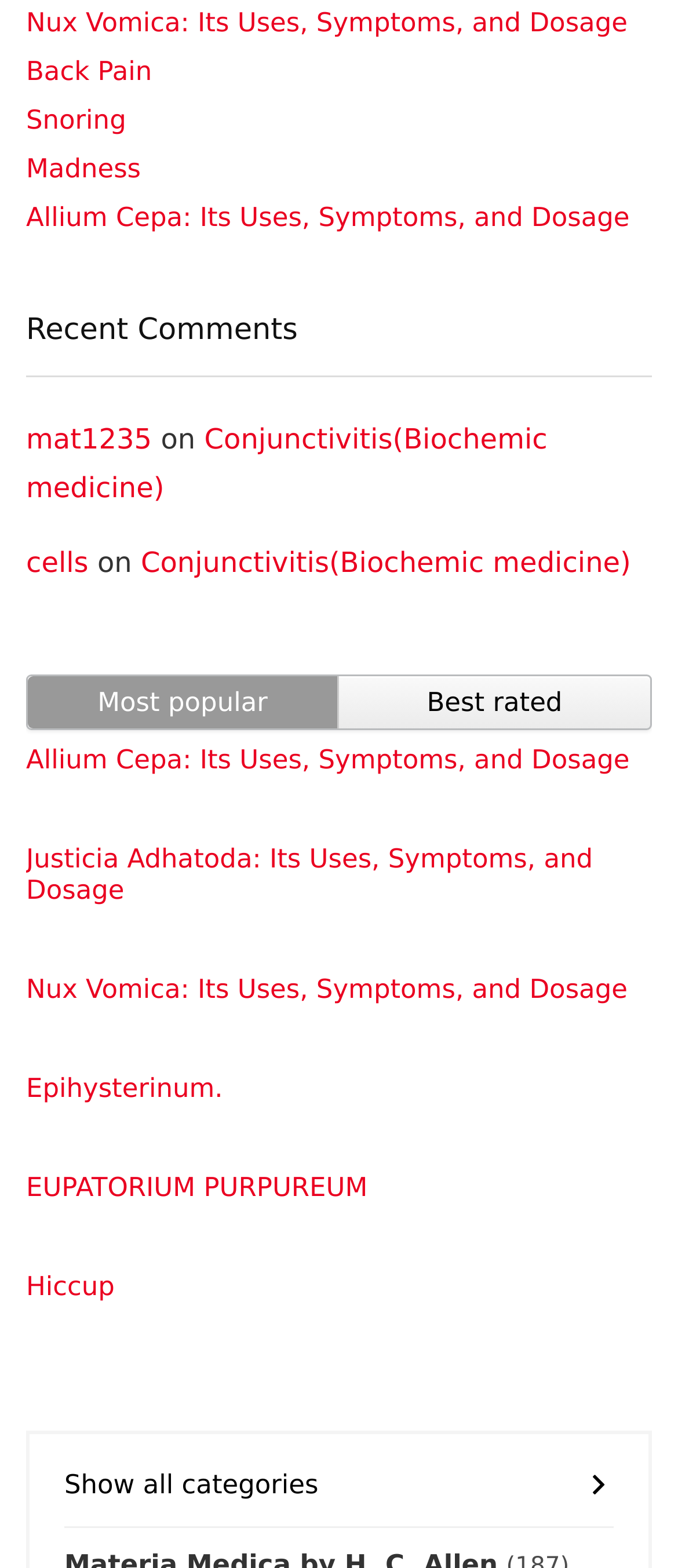Determine the bounding box for the UI element as described: "Real Estate". The coordinates should be represented as four float numbers between 0 and 1, formatted as [left, top, right, bottom].

None